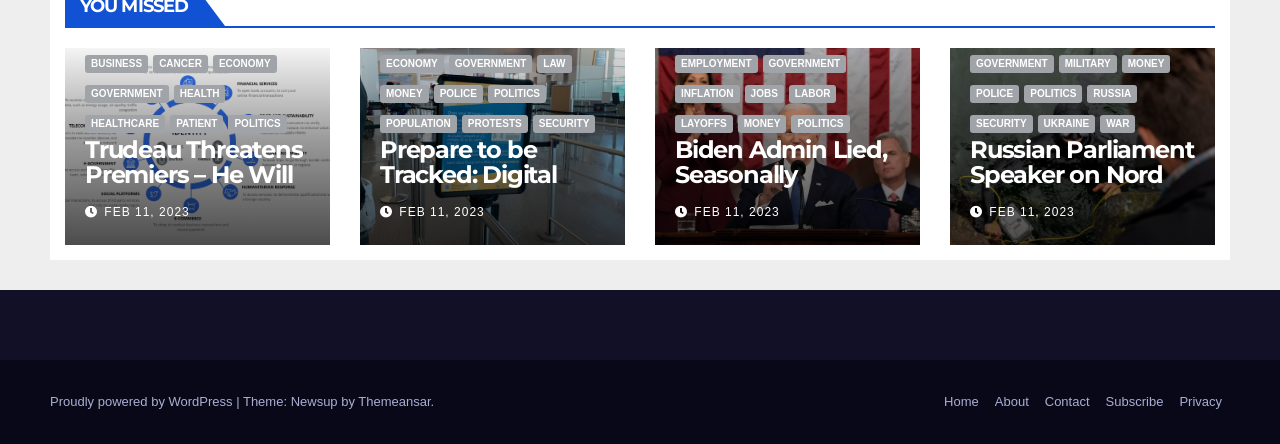Specify the bounding box coordinates of the element's region that should be clicked to achieve the following instruction: "Explore the 'POLITICS' category". The bounding box coordinates consist of four float numbers between 0 and 1, in the format [left, top, right, bottom].

[0.178, 0.259, 0.224, 0.3]